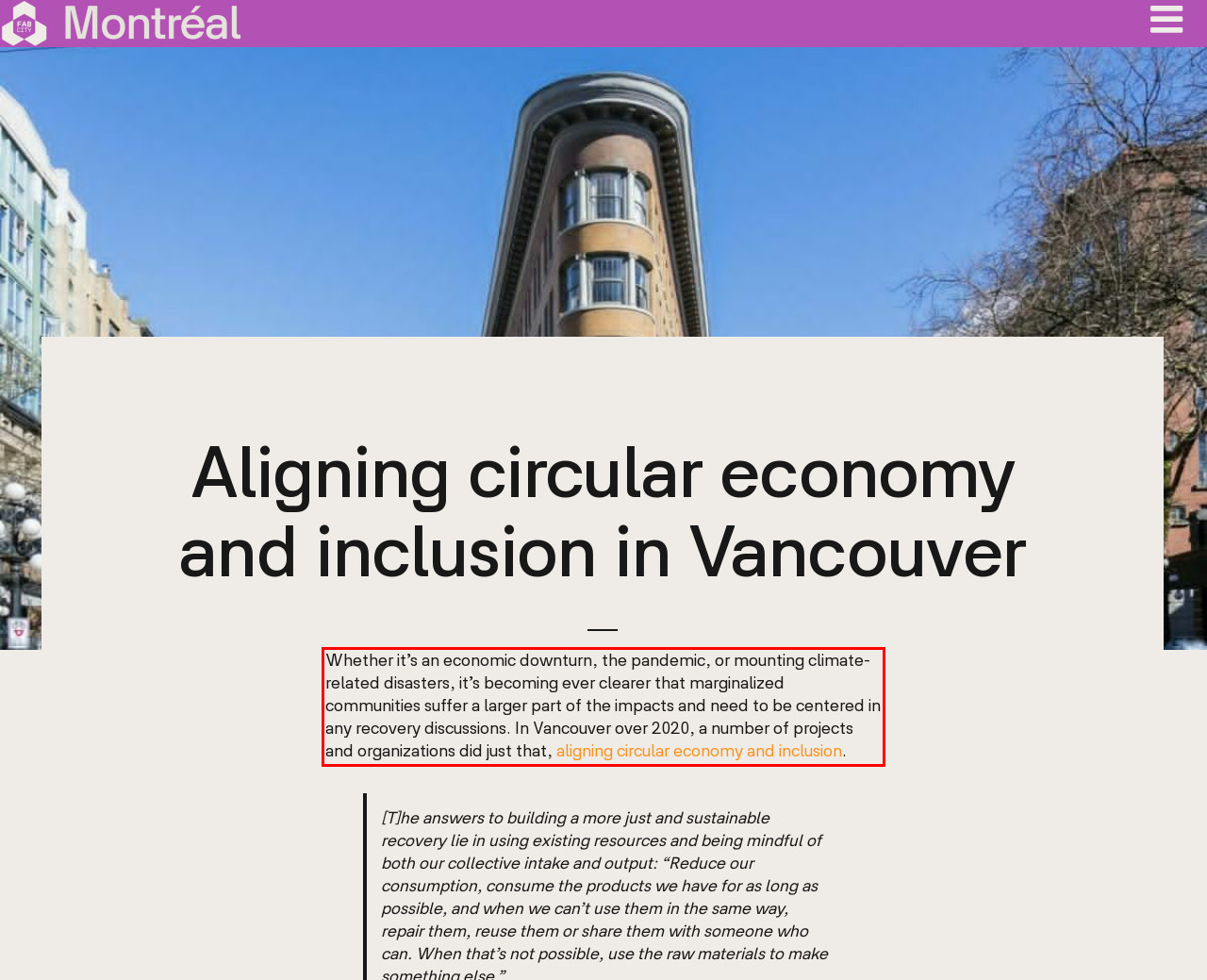Identify the text inside the red bounding box in the provided webpage screenshot and transcribe it.

Whether it’s an economic downturn, the pandemic, or mounting climate-related disasters, it’s becoming ever clearer that marginalized communities suffer a larger part of the impacts and need to be centered in any recovery discussions. In Vancouver over 2020, a number of projects and organizations did just that, aligning circular economy and inclusion.